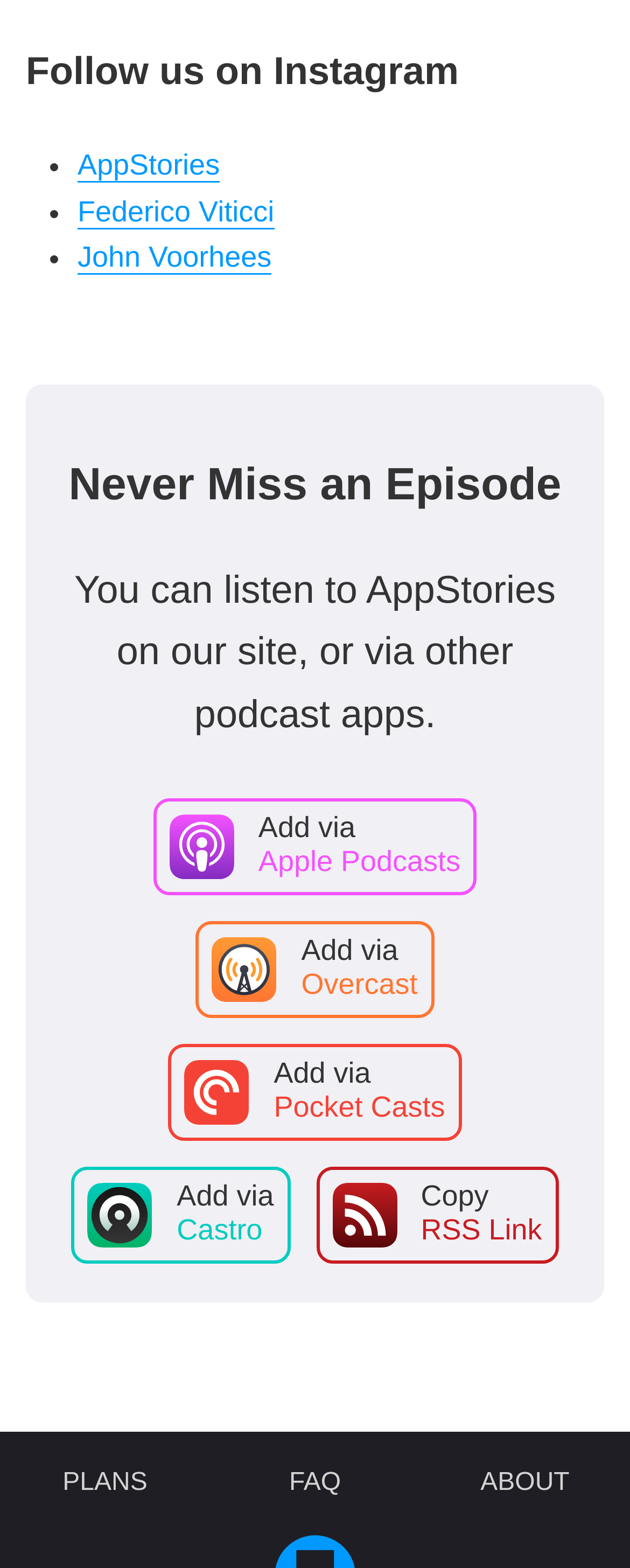Answer the question below with a single word or a brief phrase: 
What is the name of the podcast?

AppStories